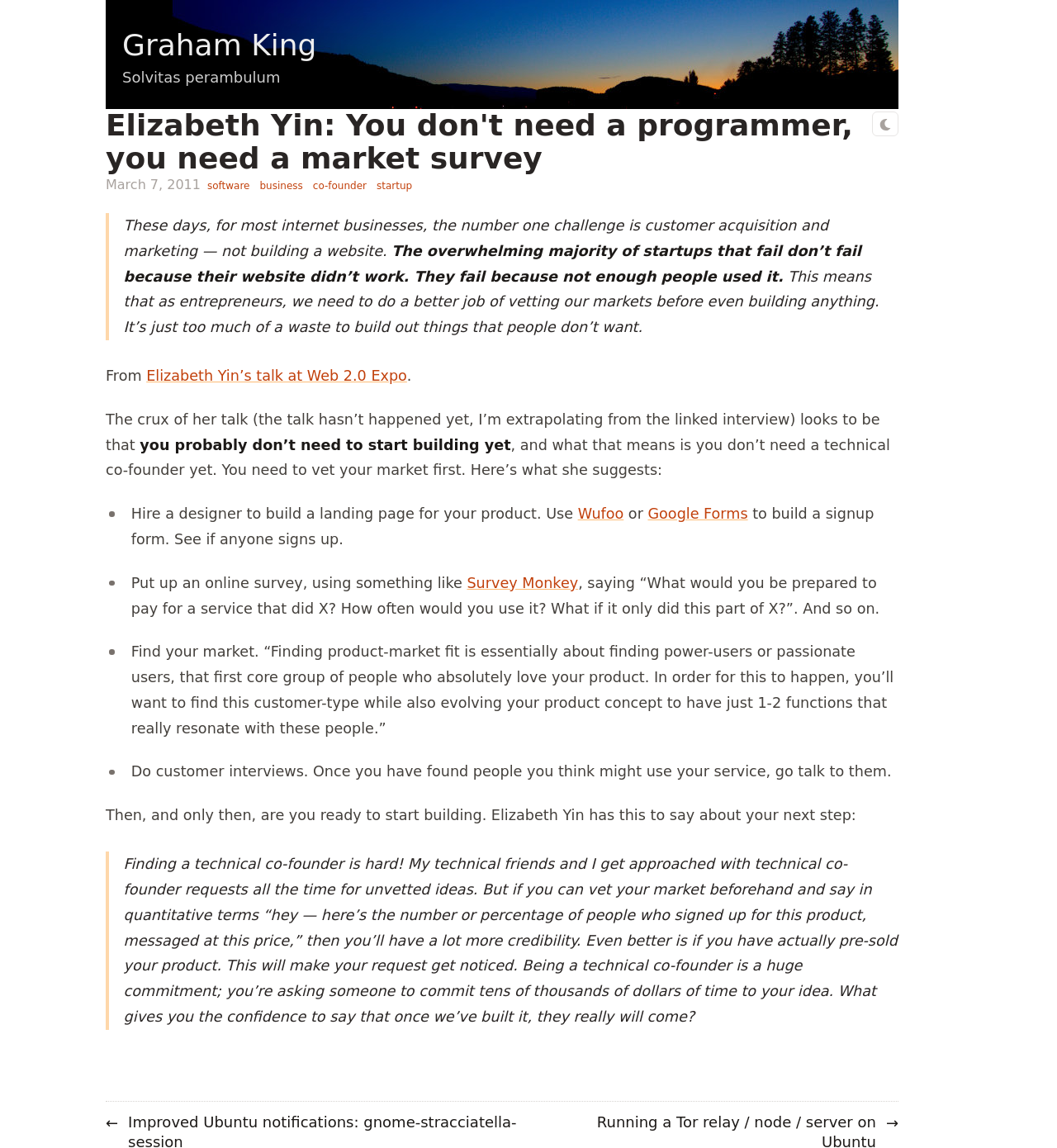Identify the bounding box coordinates of the region that needs to be clicked to carry out this instruction: "Visit Graham King's page". Provide these coordinates as four float numbers ranging from 0 to 1, i.e., [left, top, right, bottom].

[0.116, 0.024, 0.3, 0.054]